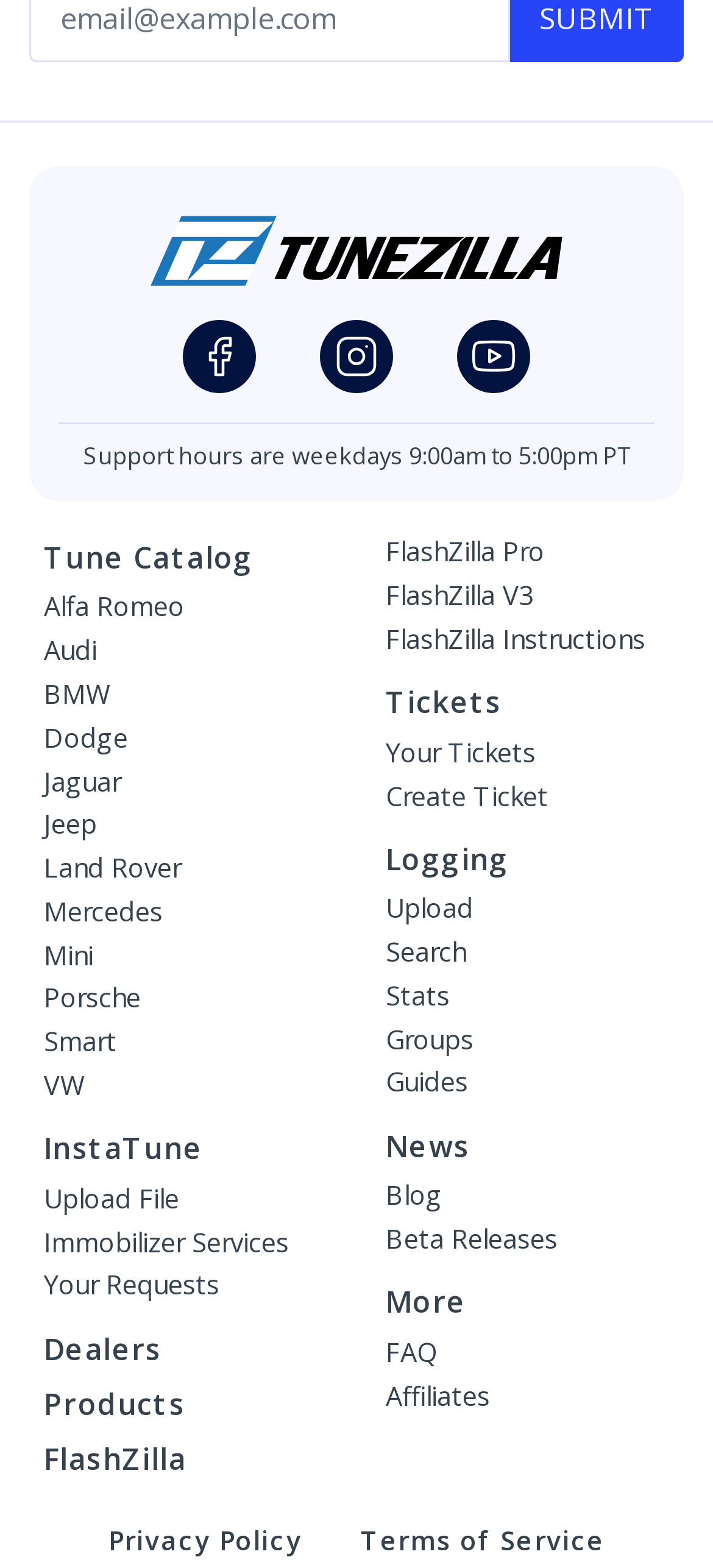Identify the bounding box coordinates for the region to click in order to carry out this instruction: "Check support hours". Provide the coordinates using four float numbers between 0 and 1, formatted as [left, top, right, bottom].

[0.117, 0.28, 0.883, 0.301]